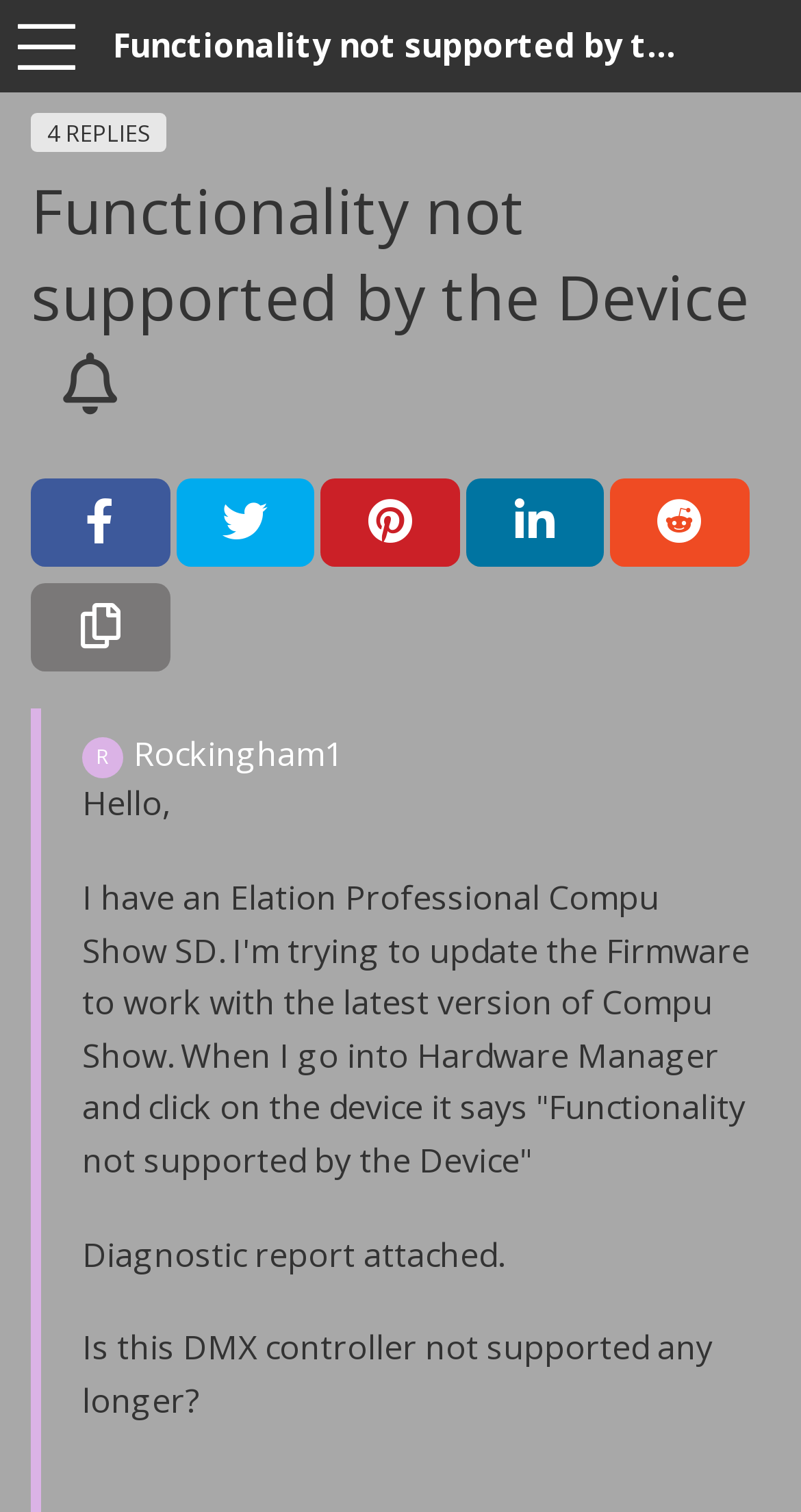Answer with a single word or phrase: 
What is the device that the user is trying to update?

Elation Professional Compu Show SD